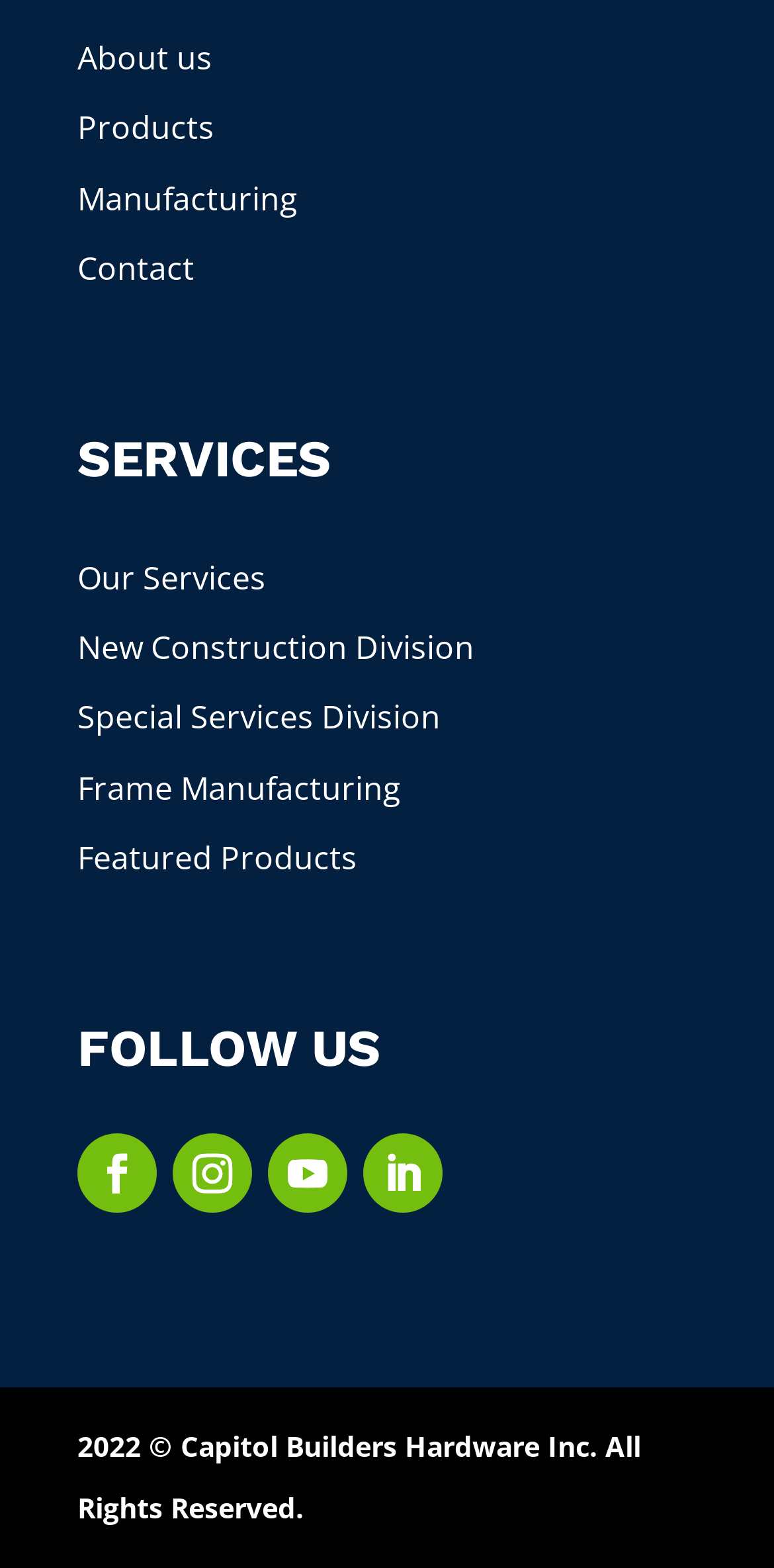Locate the bounding box coordinates of the element I should click to achieve the following instruction: "follow us on facebook".

[0.1, 0.723, 0.203, 0.773]